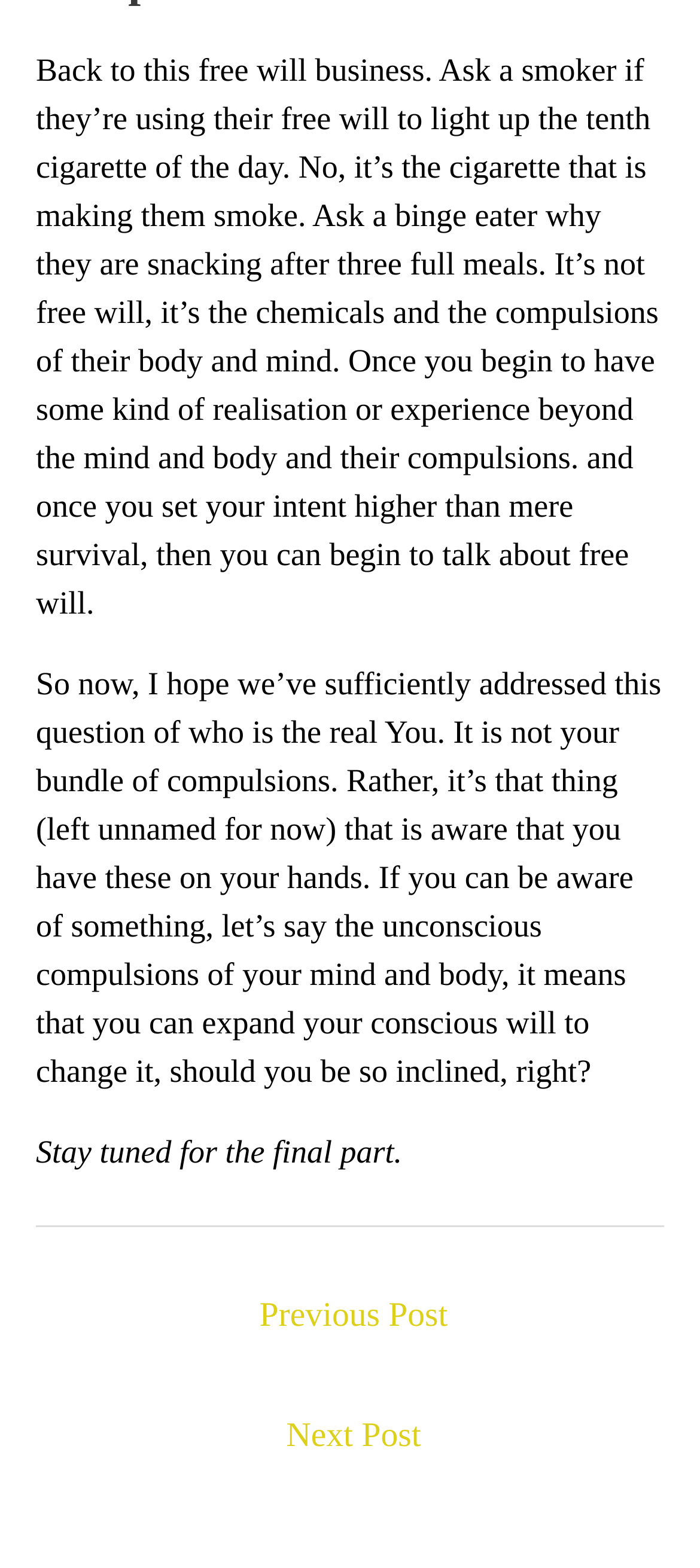Please provide a comprehensive answer to the question based on the screenshot: What is the author's stance on the concept of free will?

The author's stance on the concept of free will is that it's not just a product of the mind and body, but rather something that can be aware of and control the compulsions of the mind and body, as evident from the text which says 'it’s that thing (left unnamed for now) that is aware that you have these on your hands'.